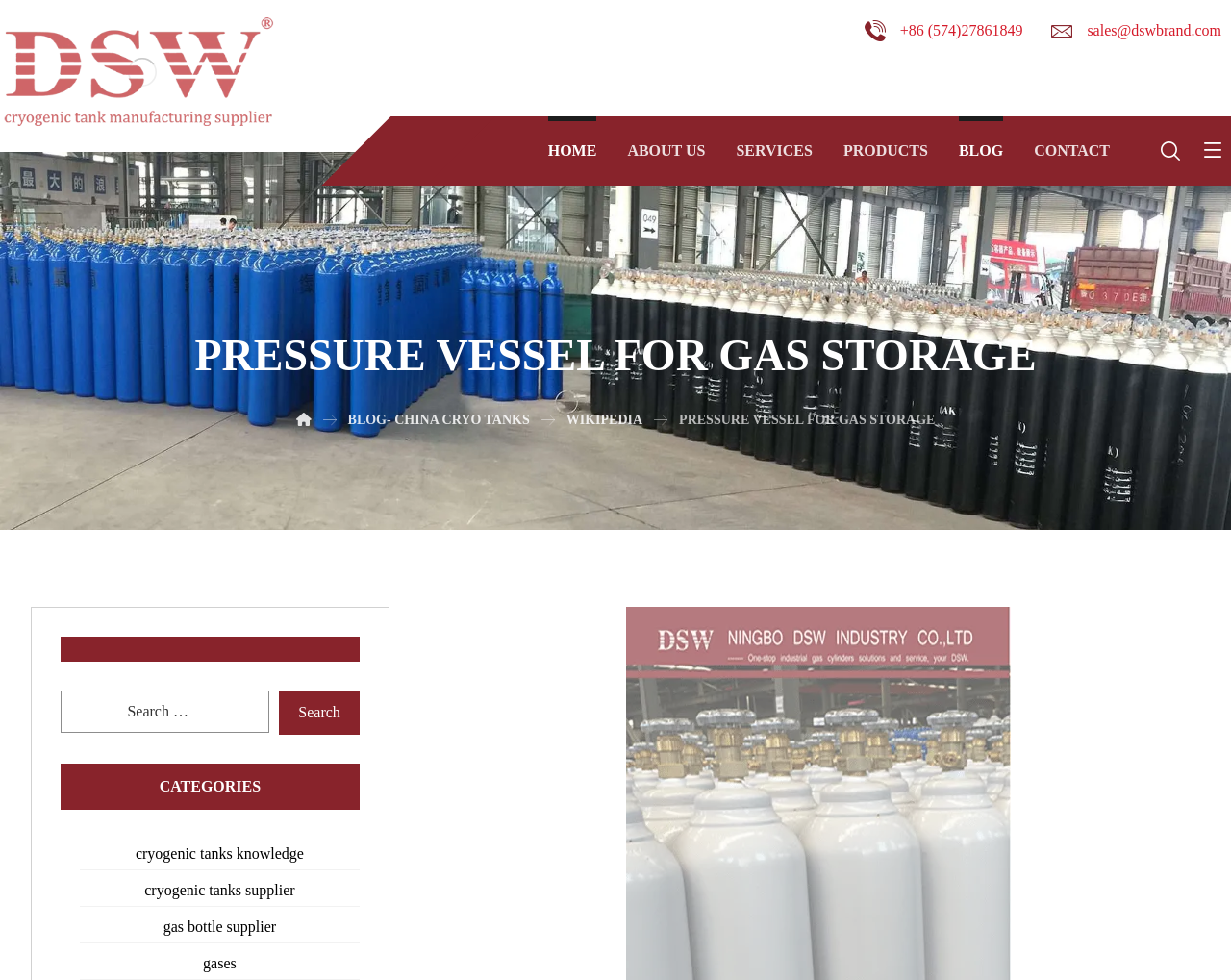Please specify the bounding box coordinates of the area that should be clicked to accomplish the following instruction: "Contact us via email". The coordinates should consist of four float numbers between 0 and 1, i.e., [left, top, right, bottom].

[0.883, 0.023, 0.992, 0.04]